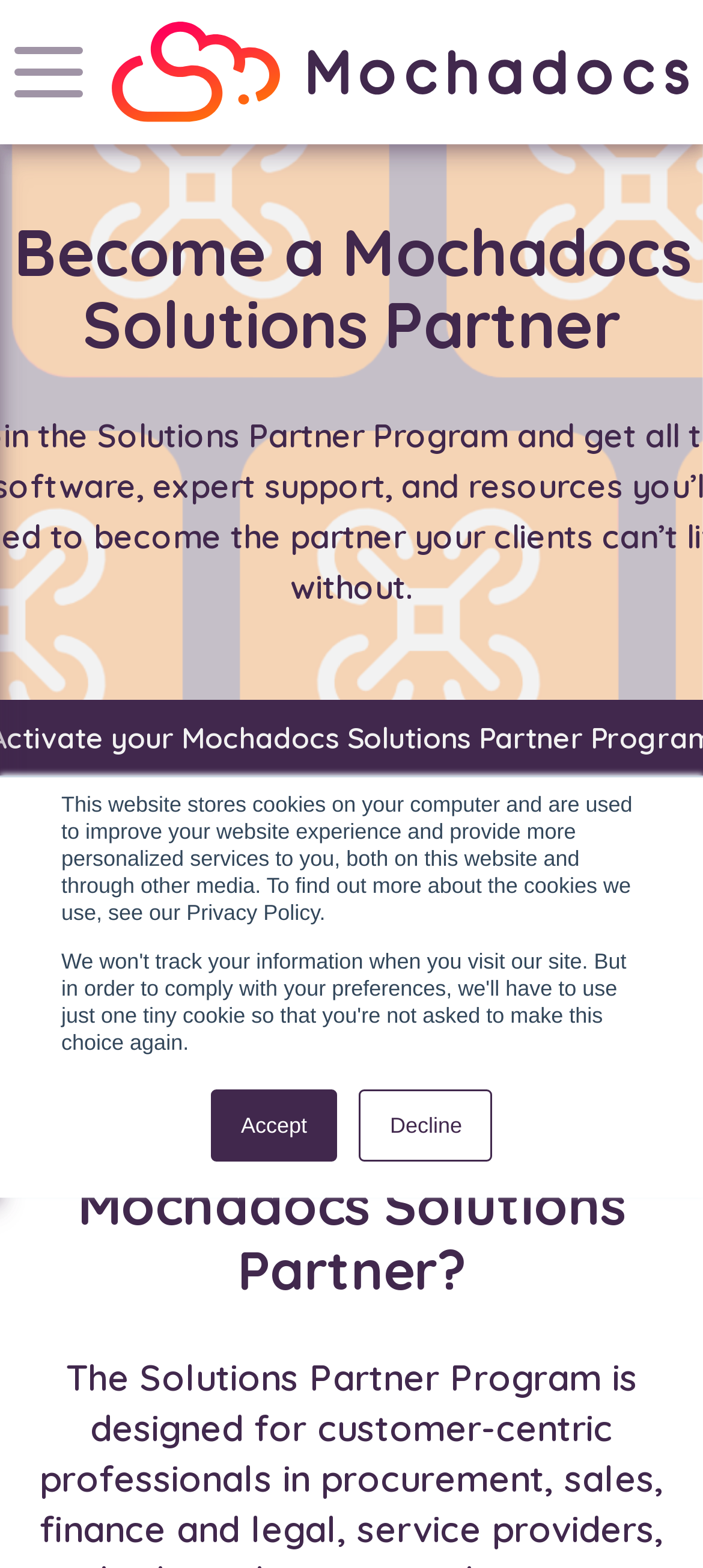Locate the UI element described by Menu Item 4 and provide its bounding box coordinates. Use the format (top-left x, top-left y, bottom-right x, bottom-right y) with all values as floating point numbers between 0 and 1.

[0.364, 0.131, 0.469, 0.209]